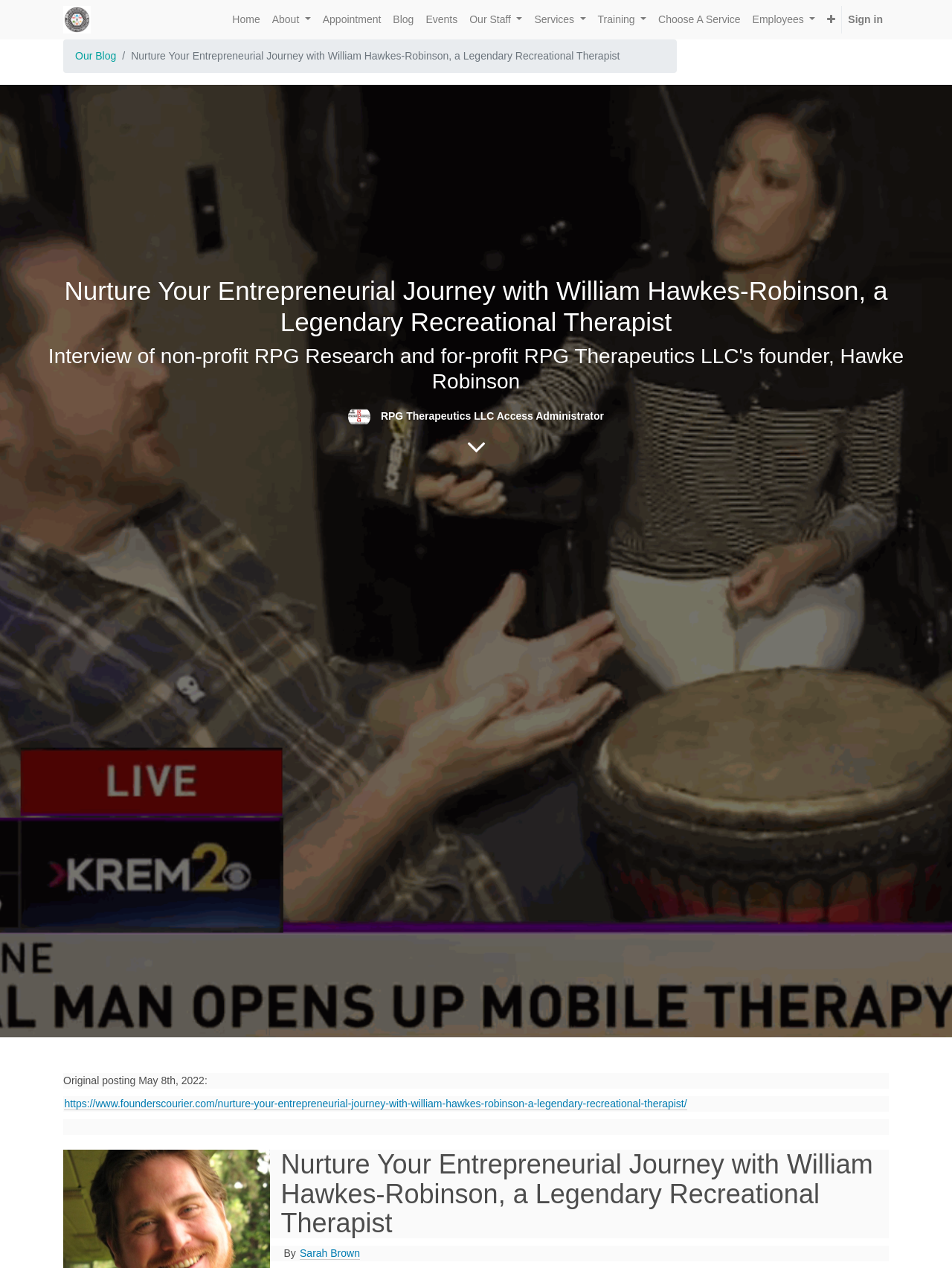Can you give a detailed response to the following question using the information from the image? Who is the author of the blog post?

The author's name is mentioned at the bottom of the webpage, near the text 'By', and it is 'Sarah Brown'.